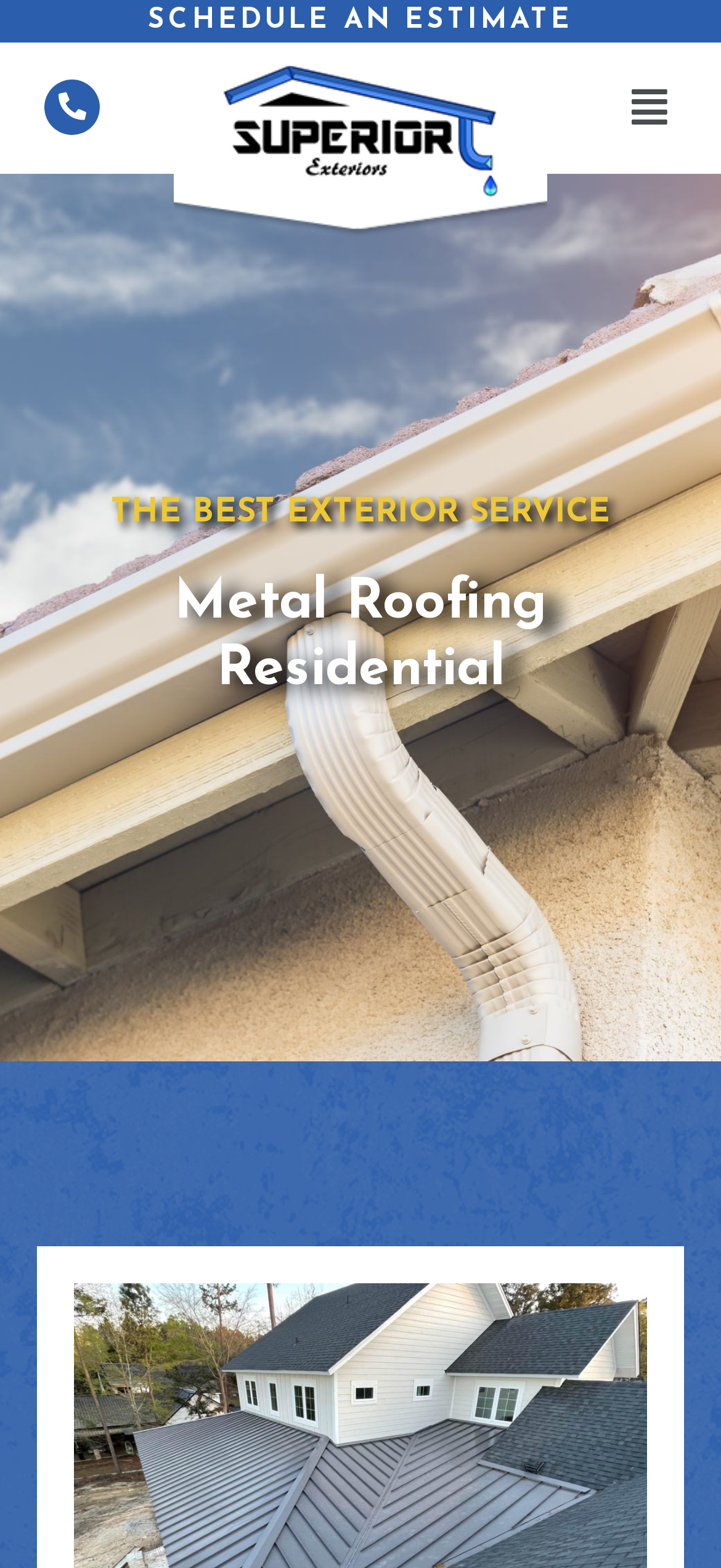Utilize the details in the image to thoroughly answer the following question: What type of roofing is discussed on this webpage?

The webpage has a heading 'Metal Roofing Residential' which suggests that the webpage is discussing metal roofing, specifically for residential homes.